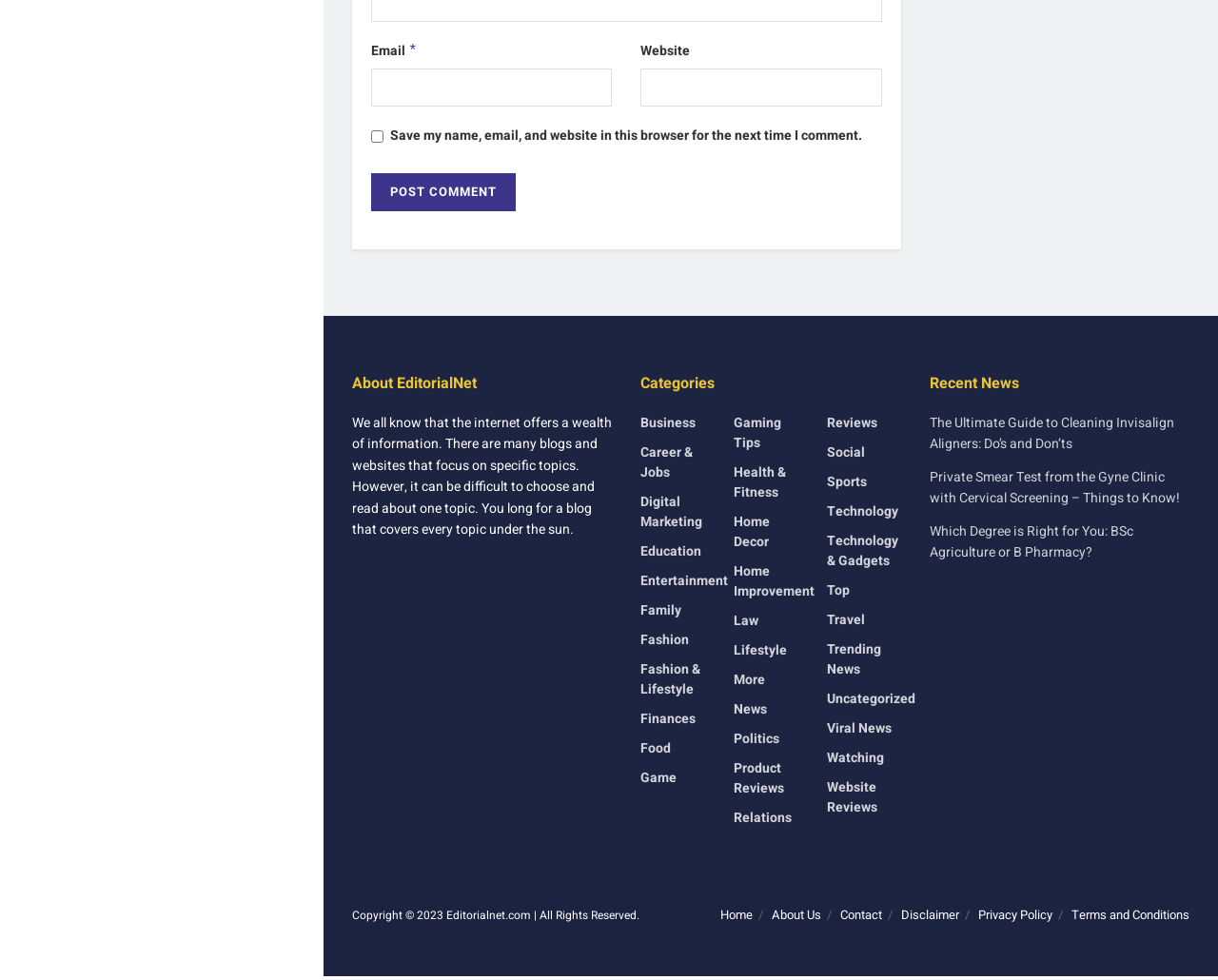Indicate the bounding box coordinates of the clickable region to achieve the following instruction: "Submit a comment."

None